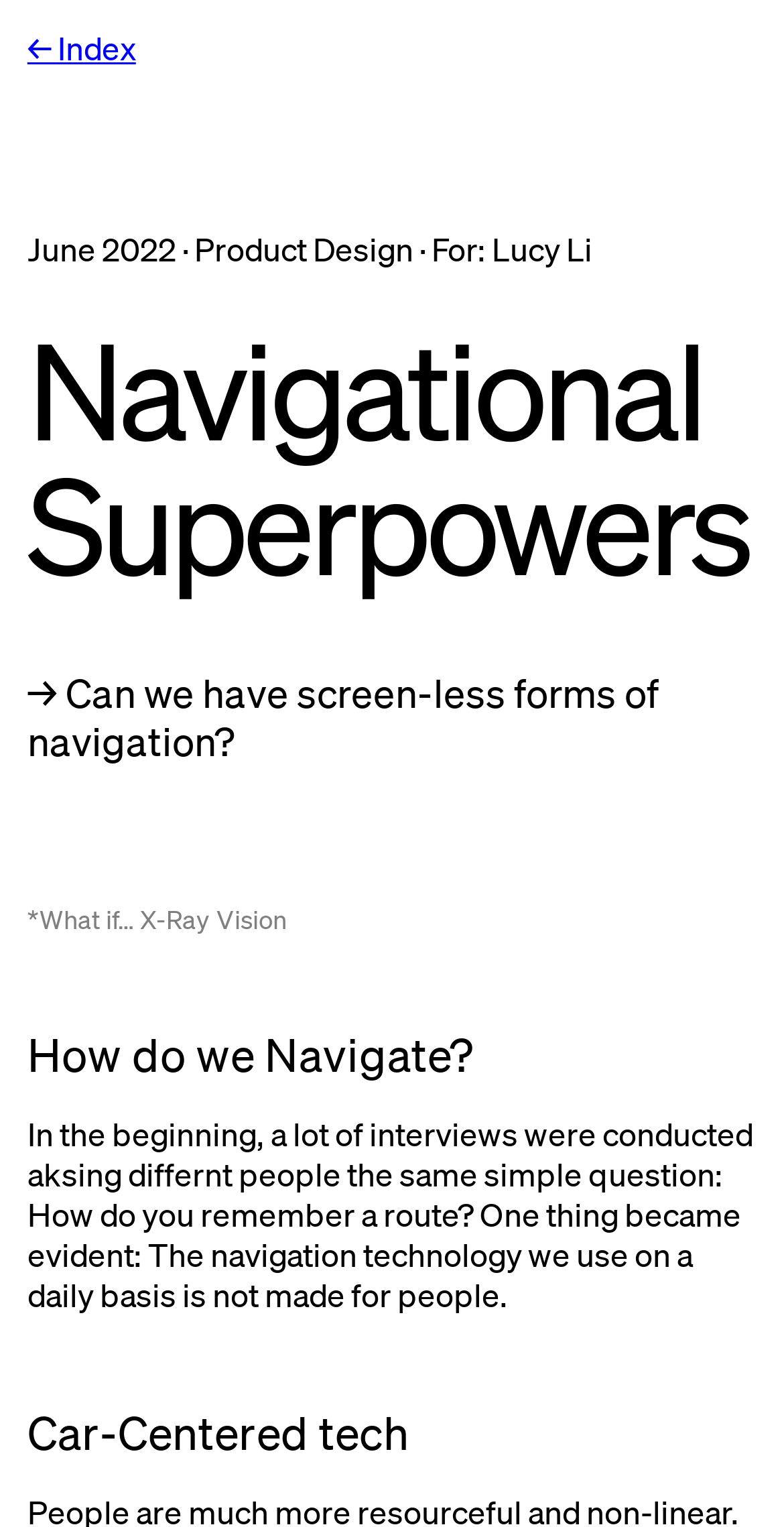What is the name of the person the article is for?
Give a thorough and detailed response to the question.

I found the name of the person the article is for by looking at the static text element that says 'June 2022 · Product Design · For: Lucy Li' which is located below the '← Index' link.